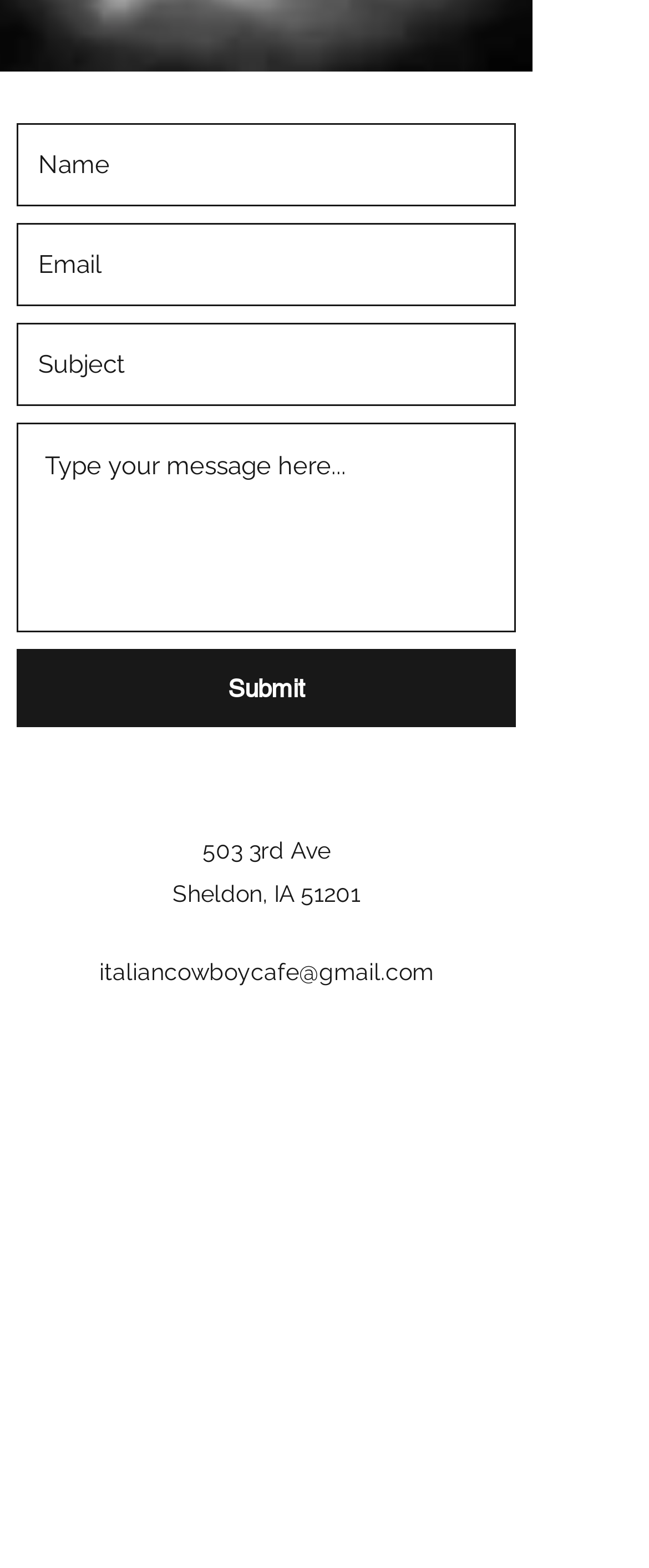Respond with a single word or phrase to the following question: What is required to submit the form?

Name and Email